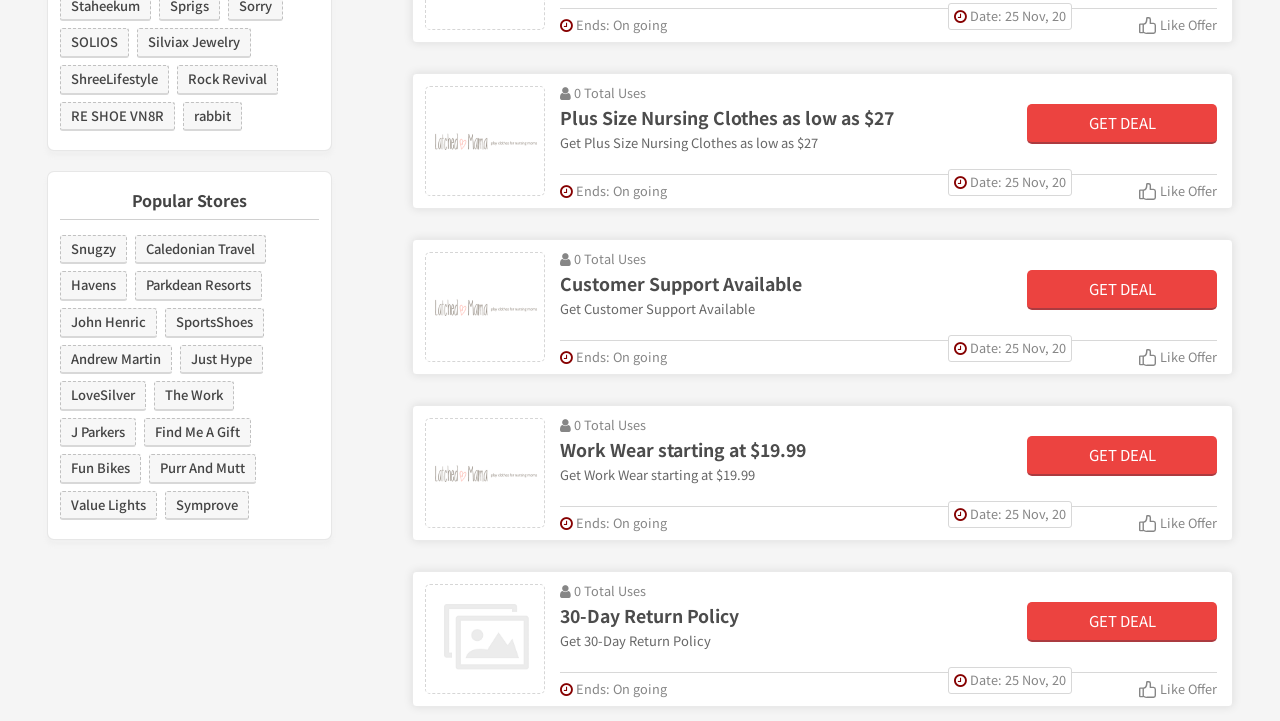What is the status of the offers?
Look at the image and respond with a single word or a short phrase.

On going